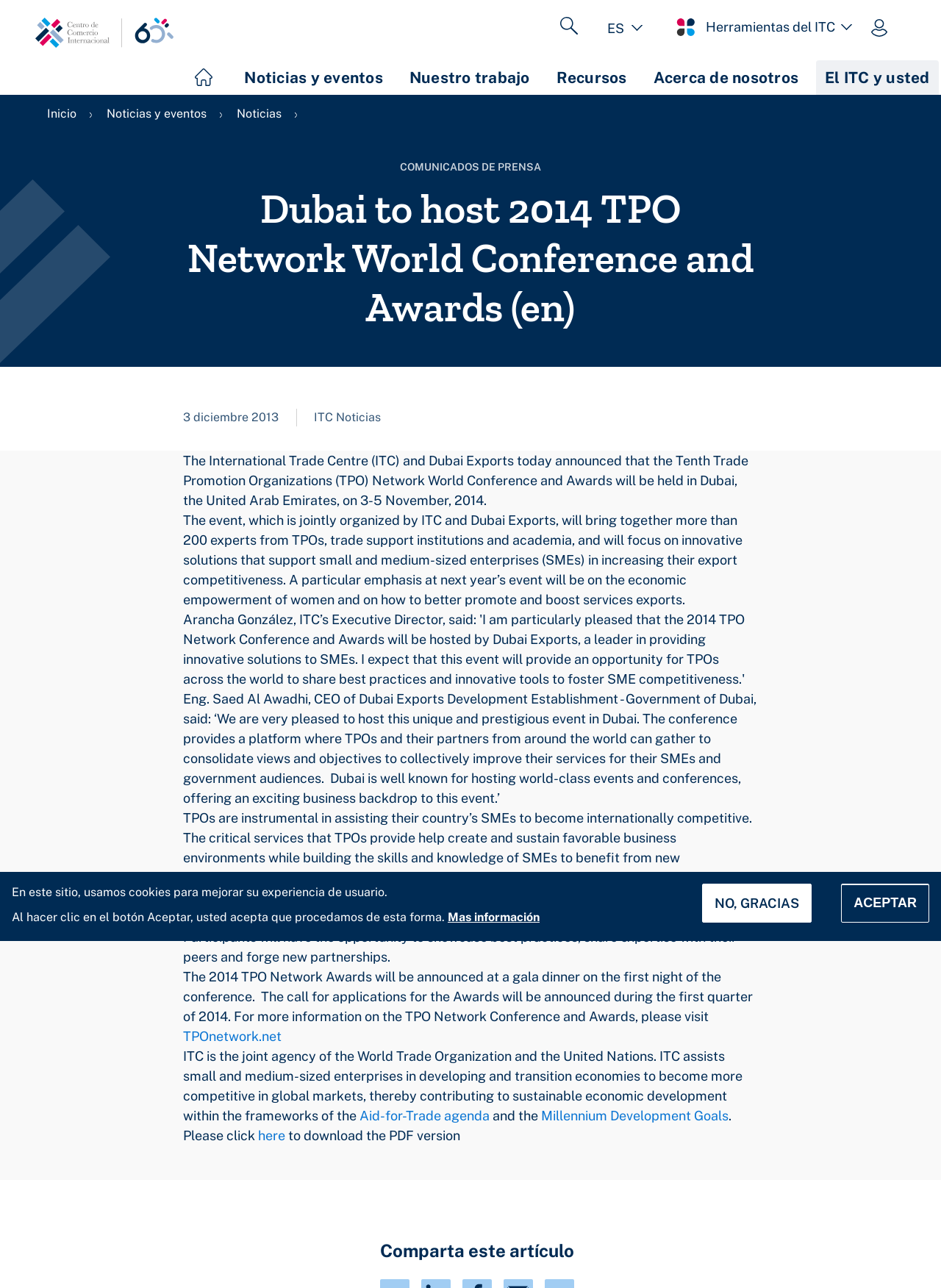Where will the TPO Network World Conference and Awards be held?
Please provide a comprehensive answer based on the contents of the image.

According to the webpage, the event will be held in Dubai, the United Arab Emirates, on 3-5 November, 2014, as announced by ITC and Dubai Exports.